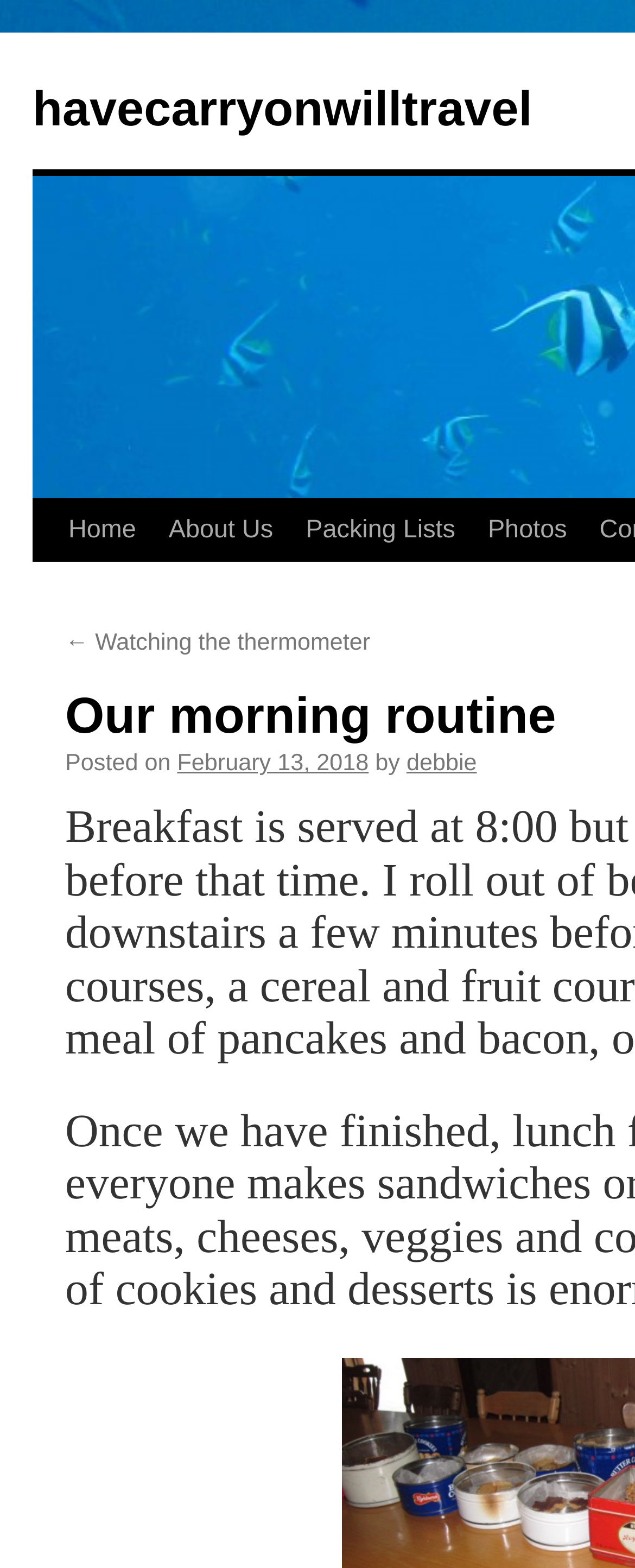Locate the coordinates of the bounding box for the clickable region that fulfills this instruction: "go to home page".

[0.082, 0.319, 0.24, 0.358]